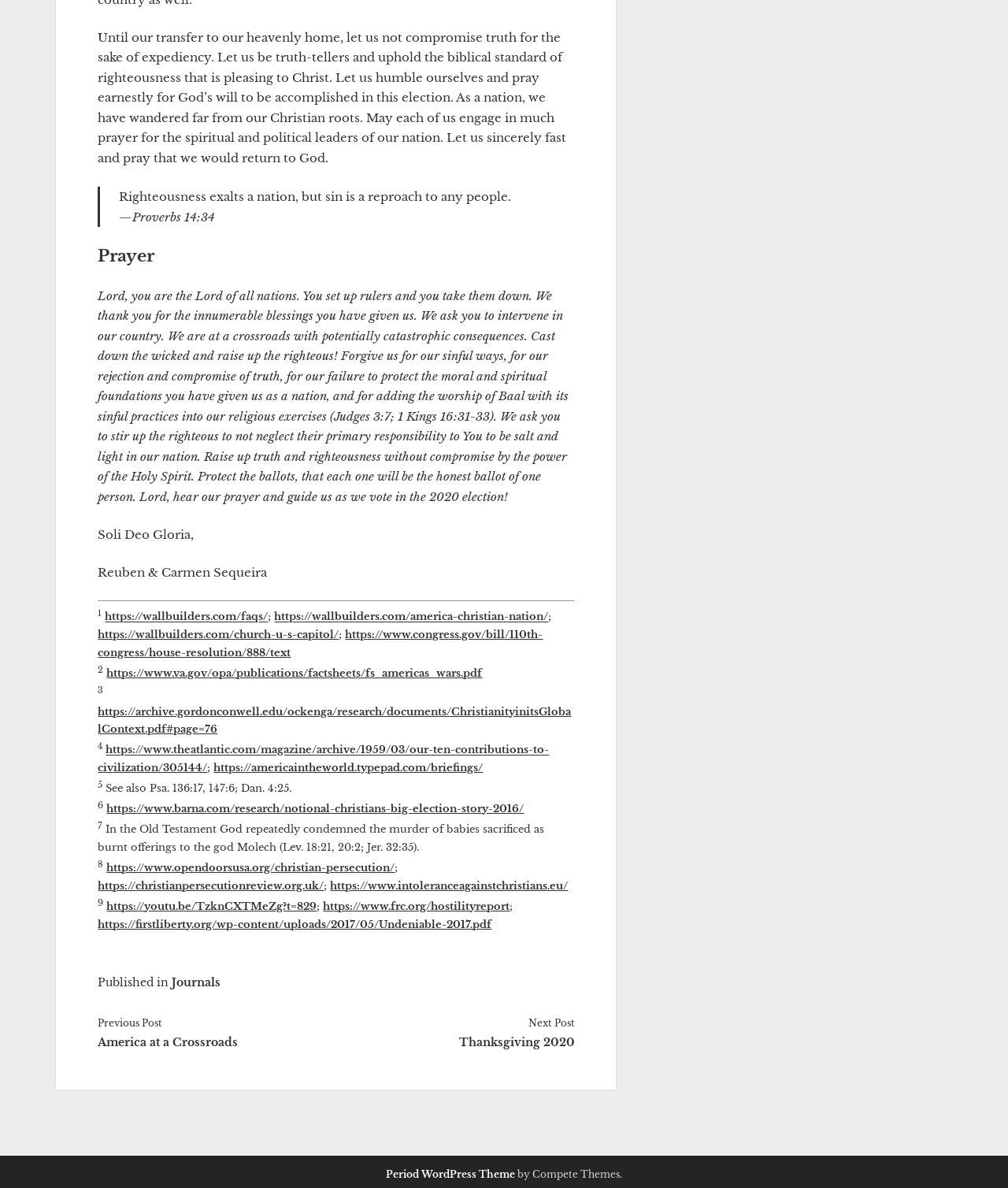Who are the authors of this prayer?
Look at the image and provide a short answer using one word or a phrase.

Reuben & Carmen Sequeira